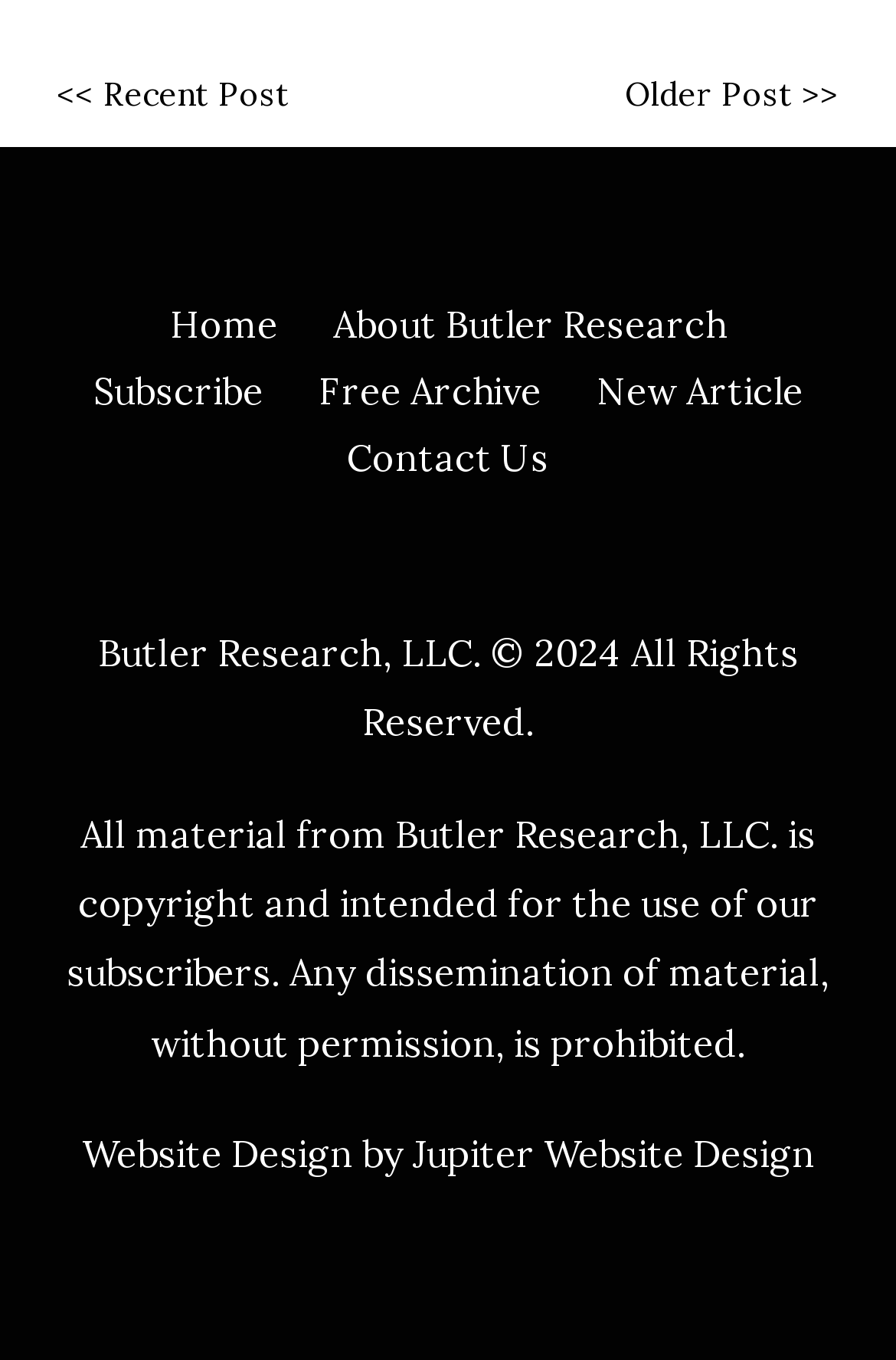Find the bounding box coordinates of the element to click in order to complete this instruction: "view about page". The bounding box coordinates must be four float numbers between 0 and 1, denoted as [left, top, right, bottom].

[0.372, 0.222, 0.81, 0.256]